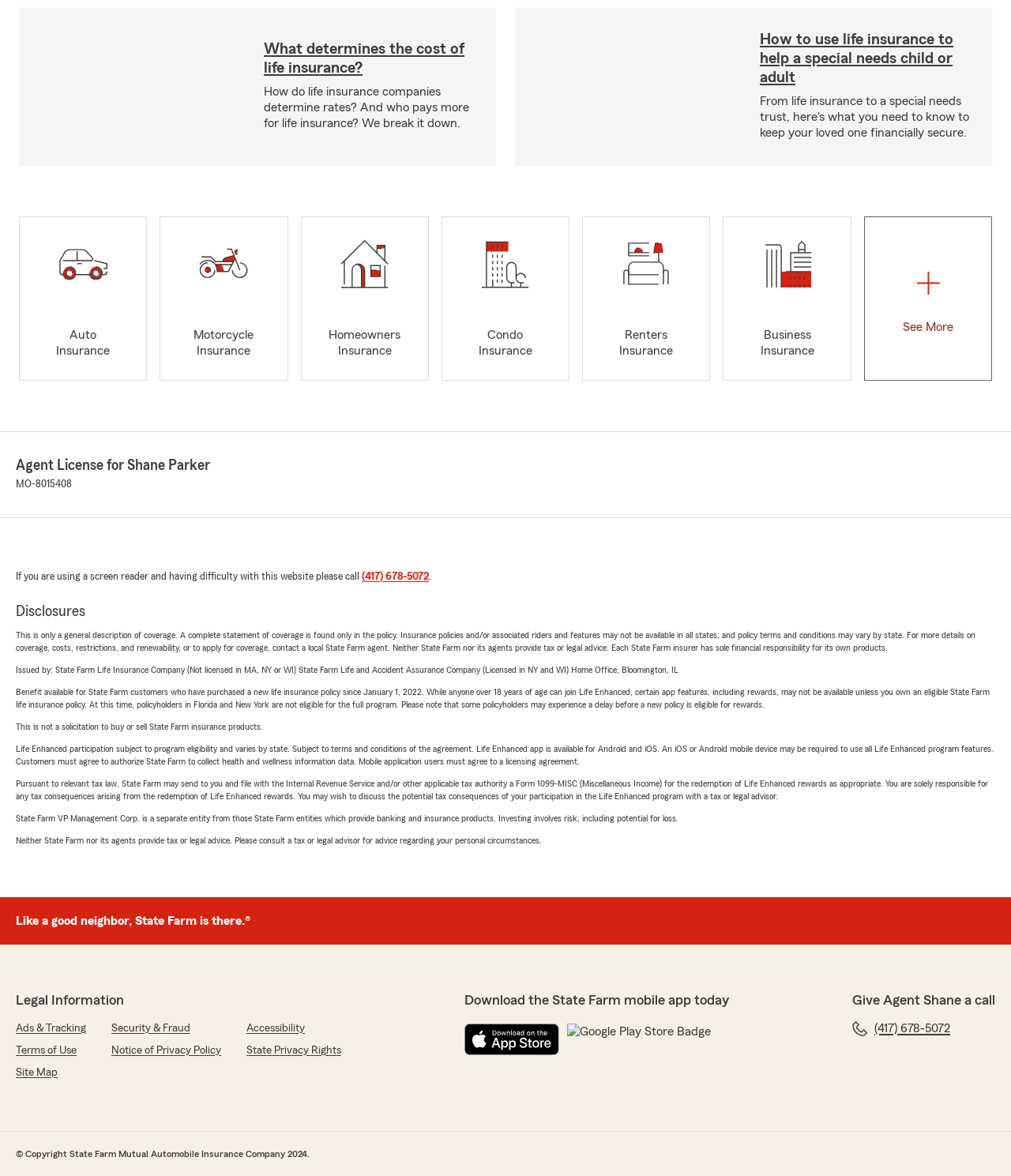Could you locate the bounding box coordinates for the section that should be clicked to accomplish this task: "Click on 'See More'".

[0.855, 0.185, 0.98, 0.323]